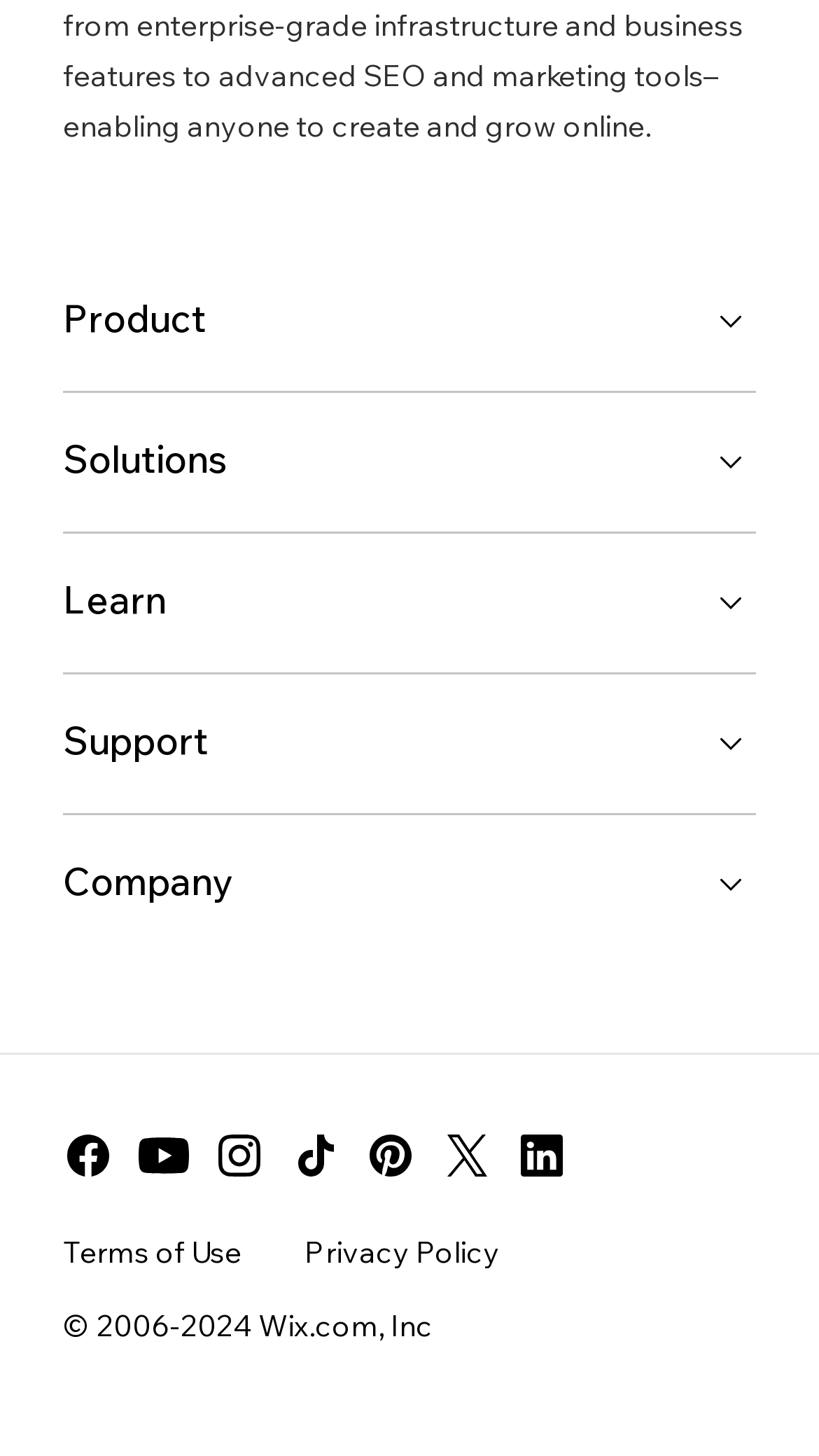Provide your answer in one word or a succinct phrase for the question: 
What is the layout of the social media links?

Horizontal